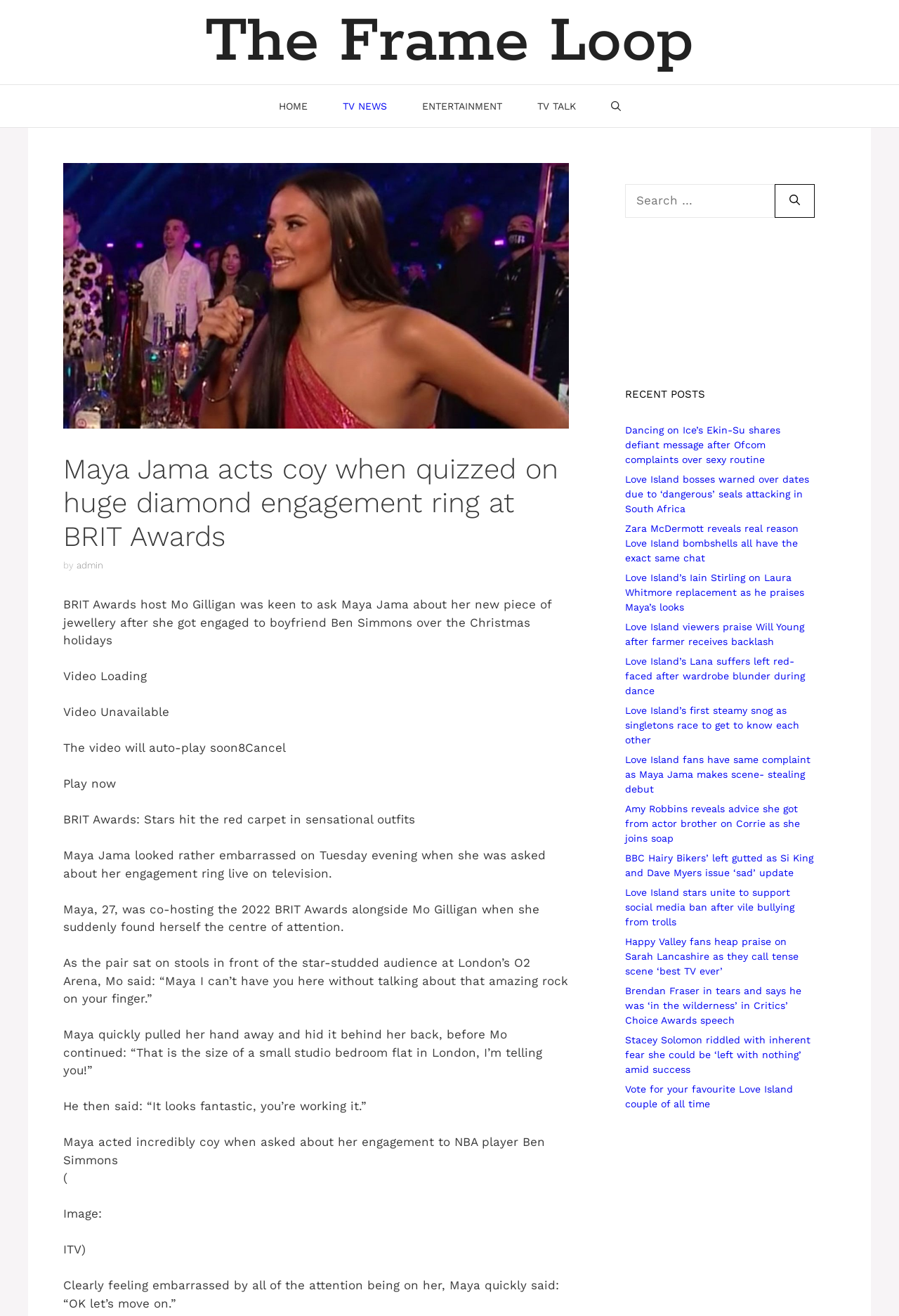Determine the main headline of the webpage and provide its text.

Maya Jama acts coy when quizzed on huge diamond engagement ring at BRIT Awards